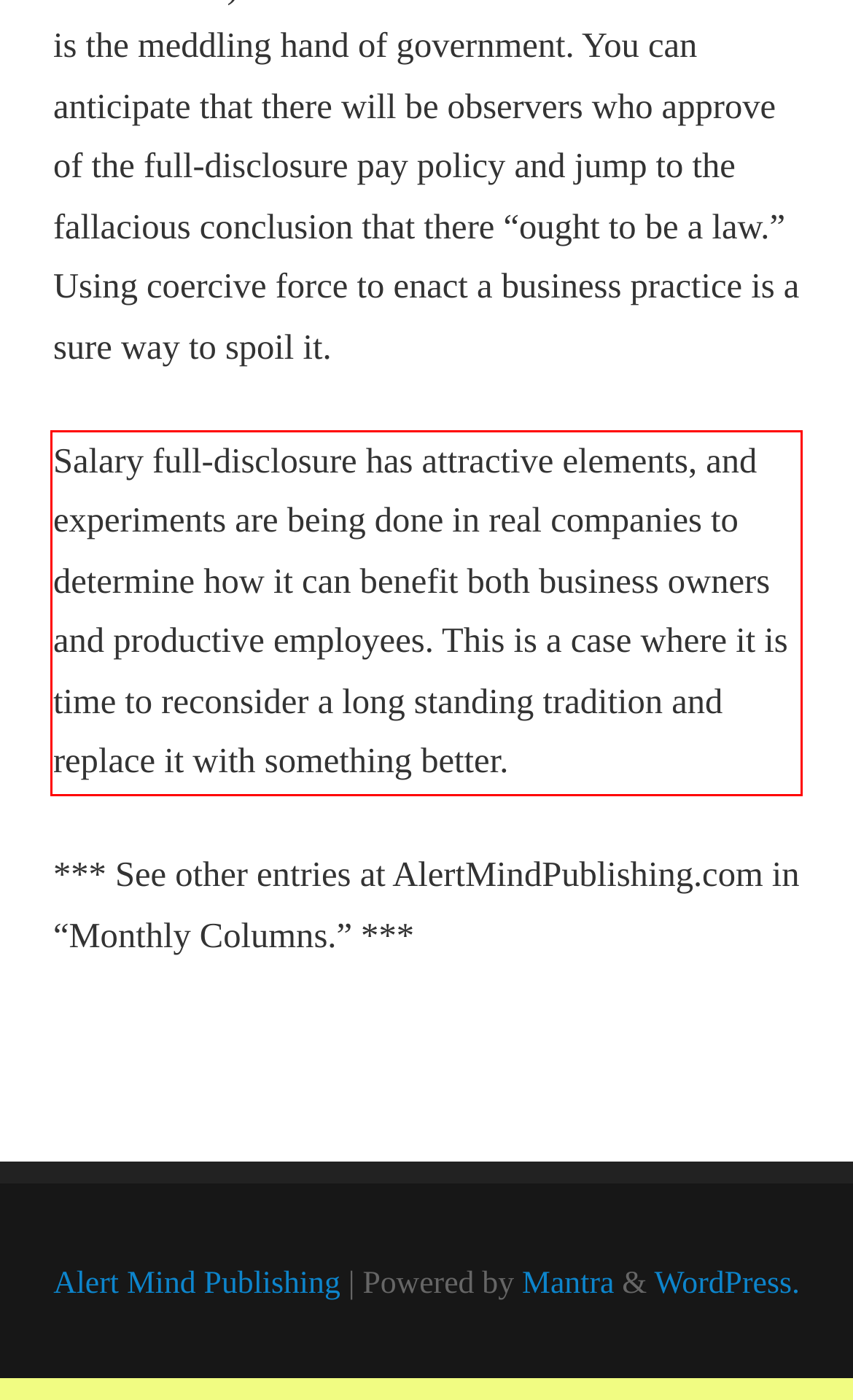Within the provided webpage screenshot, find the red rectangle bounding box and perform OCR to obtain the text content.

Salary full-disclosure has attractive elements, and experiments are being done in real companies to determine how it can benefit both business owners and productive employees. This is a case where it is time to reconsider a long standing tradition and replace it with something better.